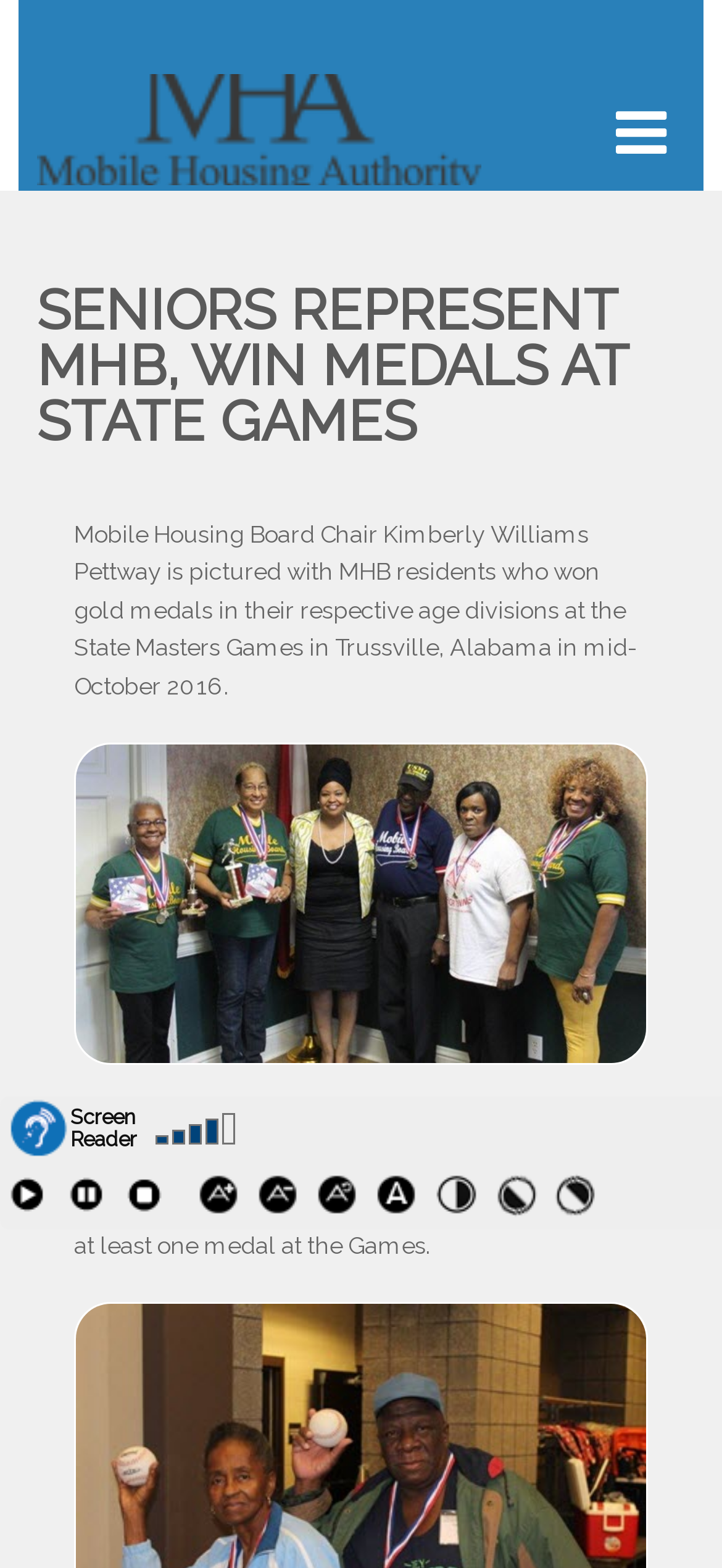Could you provide the bounding box coordinates for the portion of the screen to click to complete this instruction: "Switch to mobile view"?

[0.051, 0.047, 0.667, 0.118]